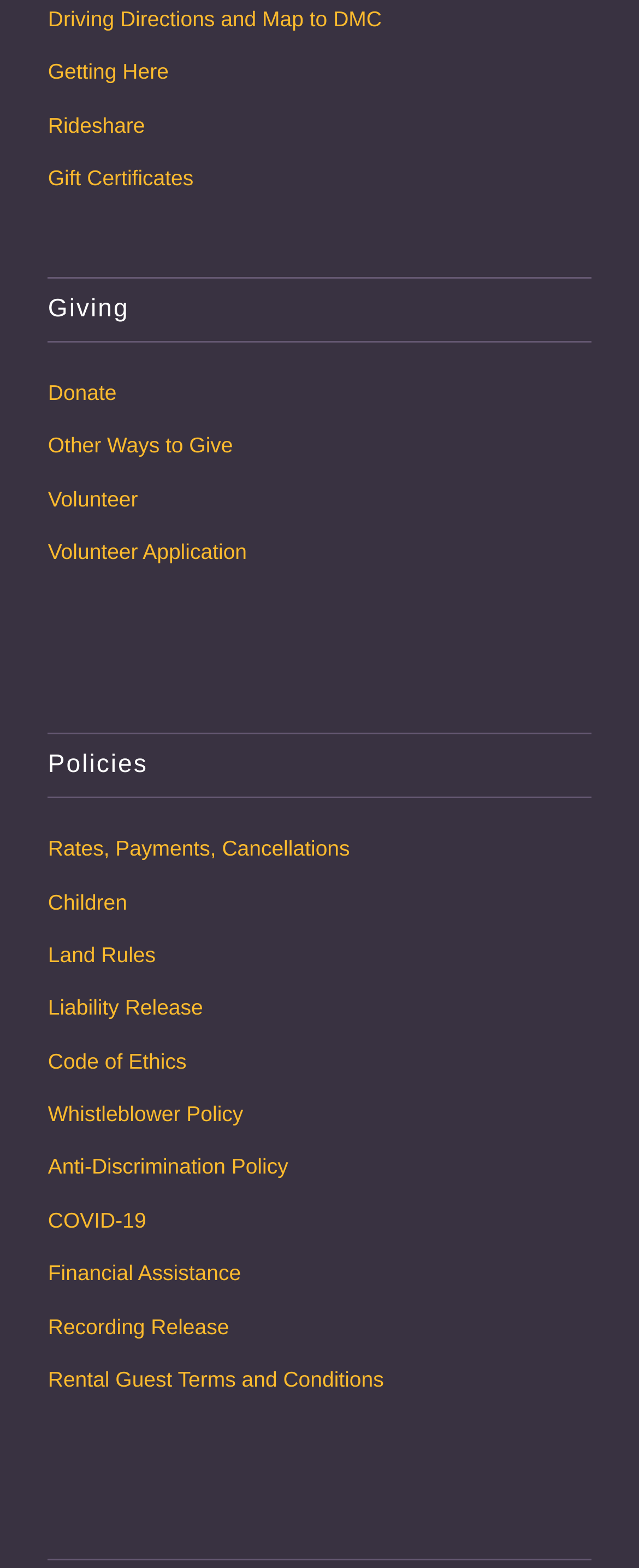Find the bounding box coordinates of the element's region that should be clicked in order to follow the given instruction: "View Volunteer Application". The coordinates should consist of four float numbers between 0 and 1, i.e., [left, top, right, bottom].

[0.075, 0.336, 0.925, 0.37]